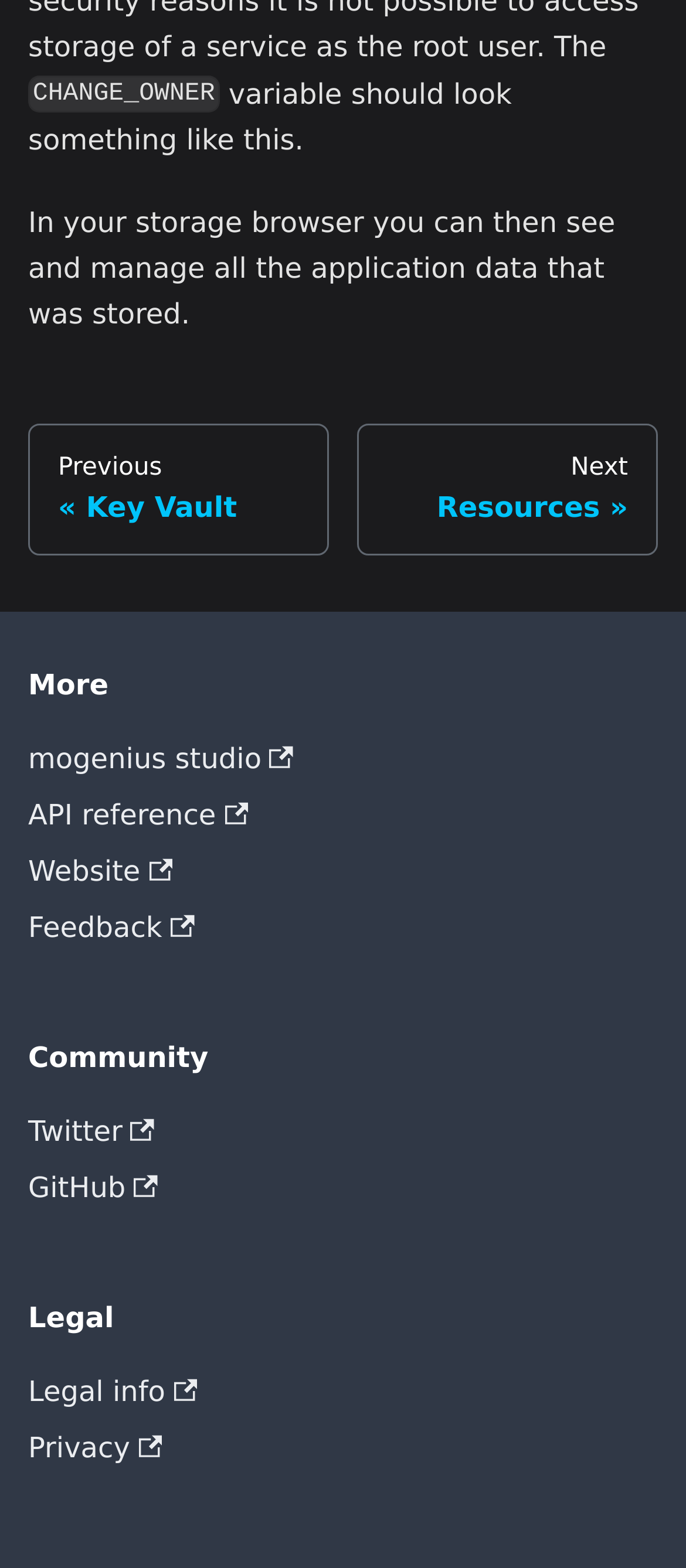Please determine the bounding box coordinates of the clickable area required to carry out the following instruction: "Go to the 'Portfolio' page". The coordinates must be four float numbers between 0 and 1, represented as [left, top, right, bottom].

None